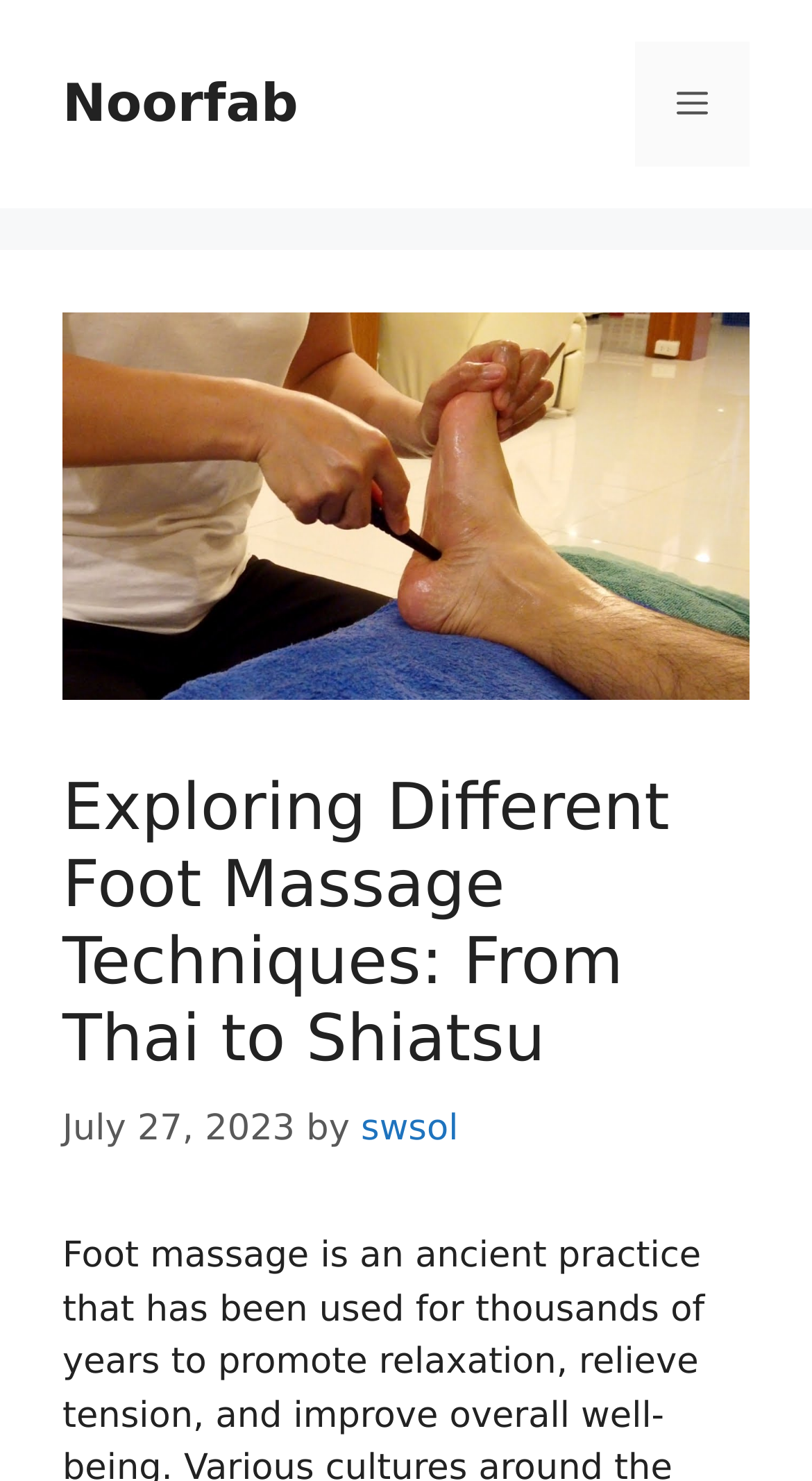Who is the author of the article?
Answer with a single word or phrase, using the screenshot for reference.

swsol